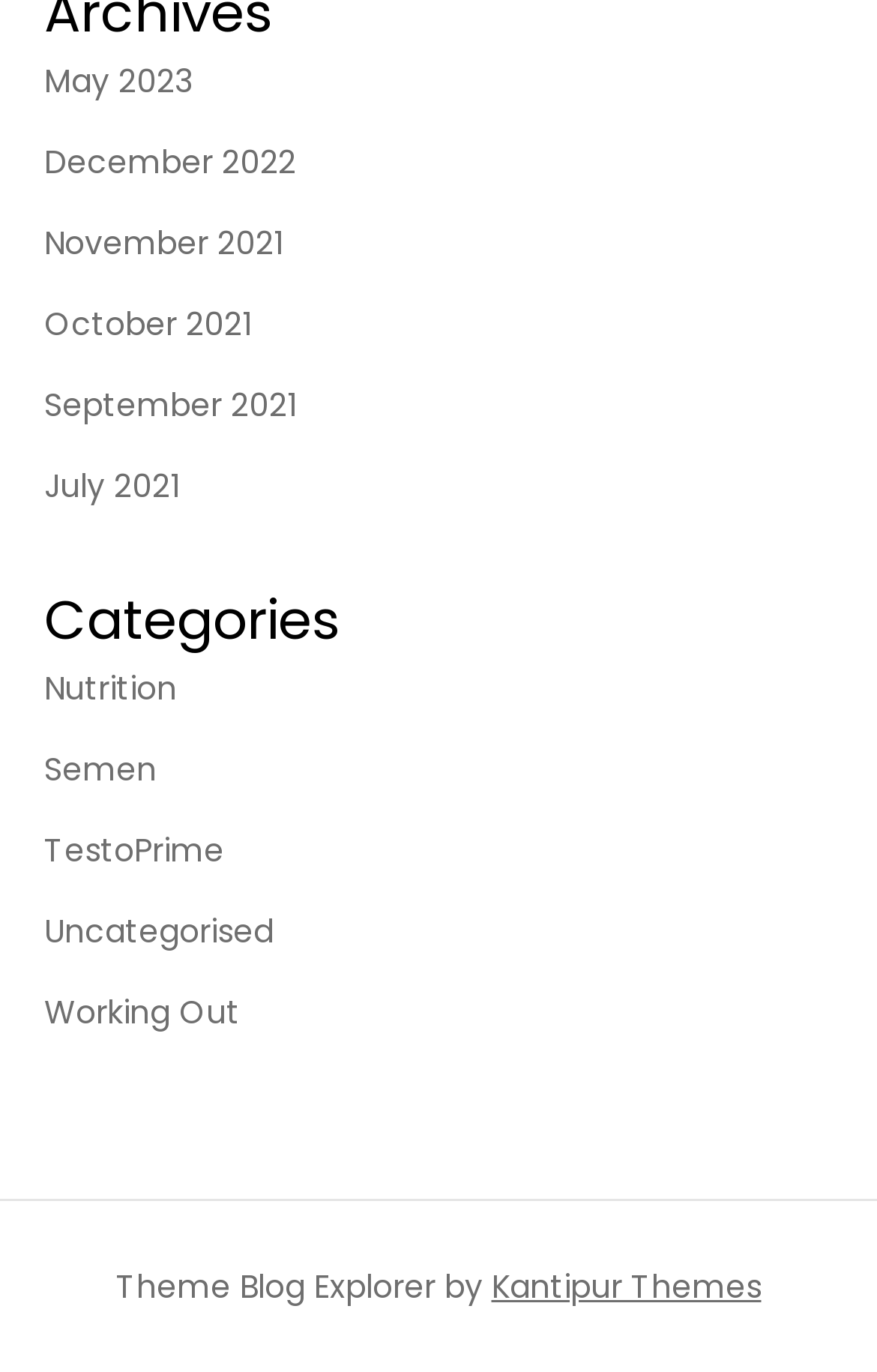Locate the bounding box of the UI element defined by this description: "TestoPrime". The coordinates should be given as four float numbers between 0 and 1, formatted as [left, top, right, bottom].

[0.05, 0.598, 0.255, 0.64]